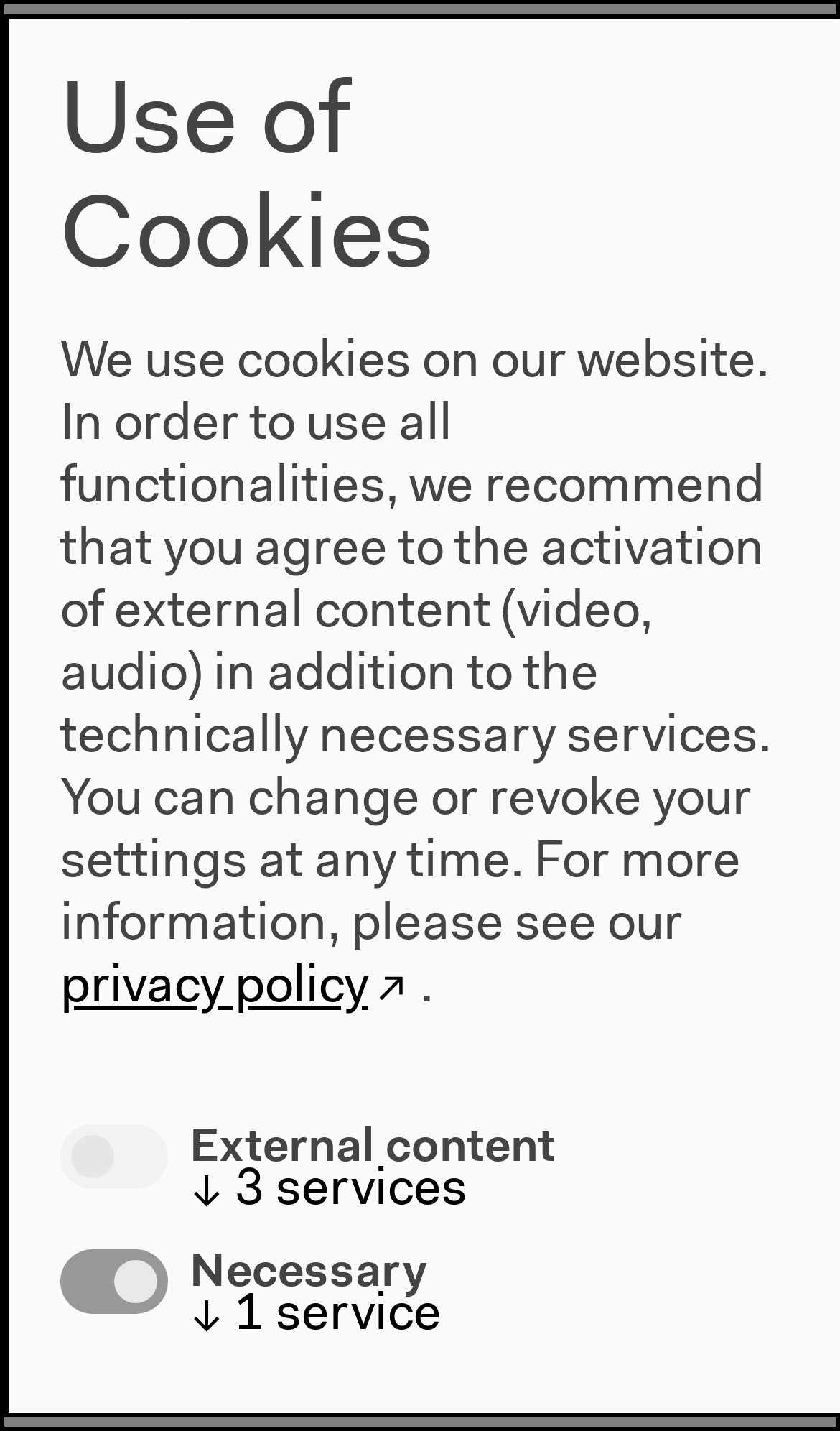Find the bounding box coordinates for the element that must be clicked to complete the instruction: "Click on the link to the current program". The coordinates should be four float numbers between 0 and 1, indicated as [left, top, right, bottom].

[0.092, 0.167, 0.751, 0.227]